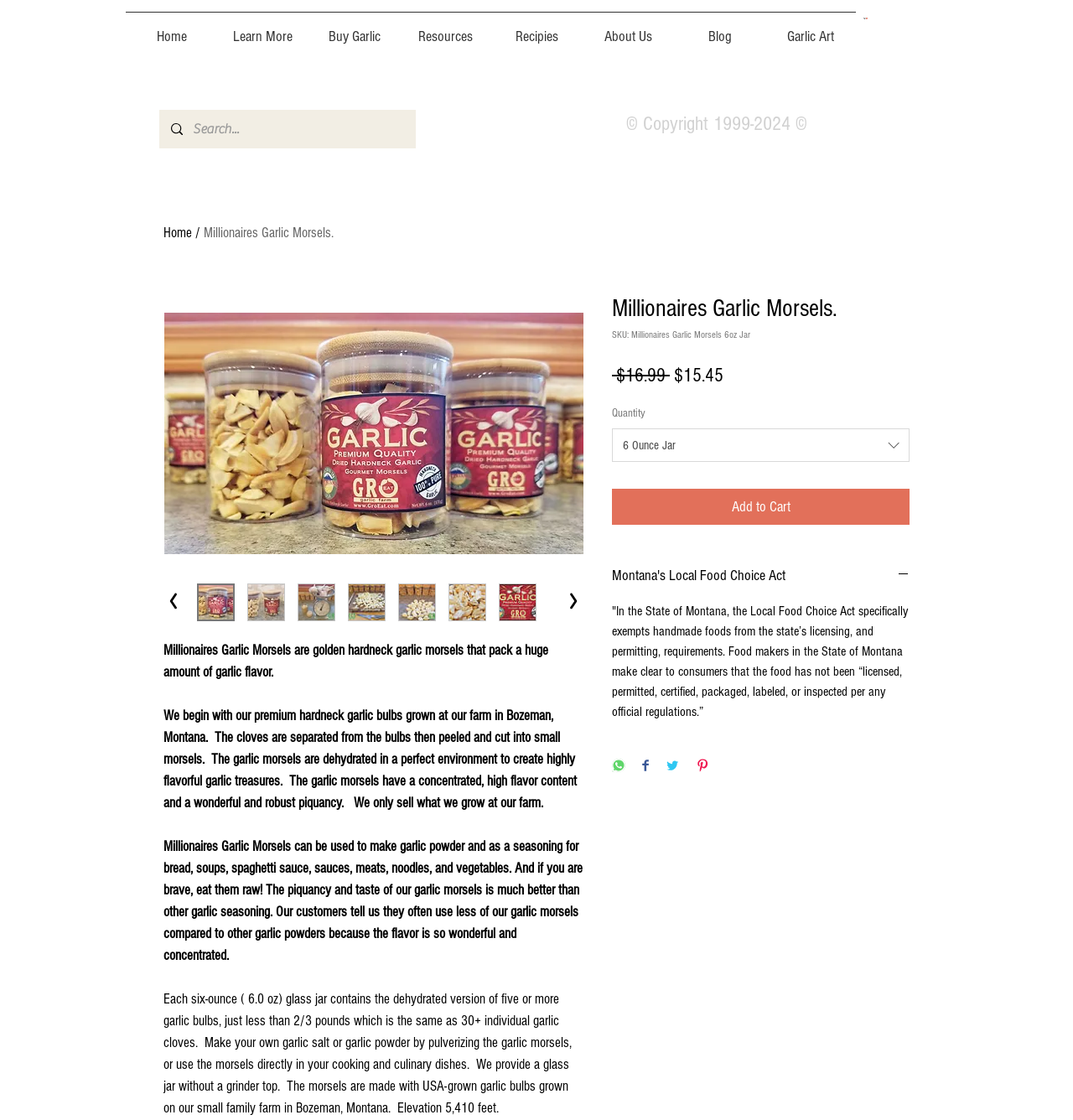Can you specify the bounding box coordinates for the region that should be clicked to fulfill this instruction: "Click the 'Home' link".

[0.117, 0.01, 0.202, 0.042]